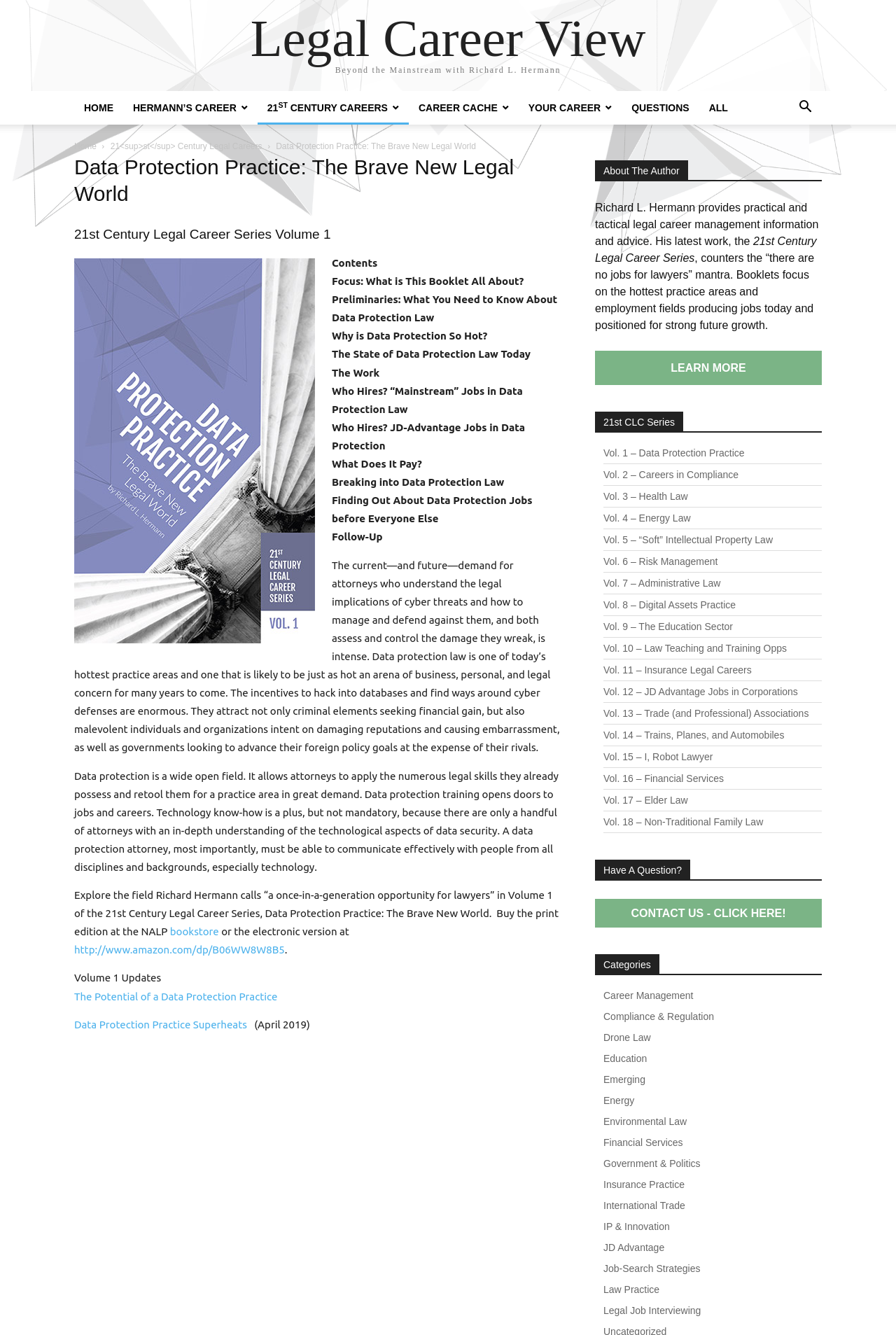Please specify the bounding box coordinates of the clickable section necessary to execute the following command: "Click on the 'HOME' link".

[0.083, 0.077, 0.138, 0.085]